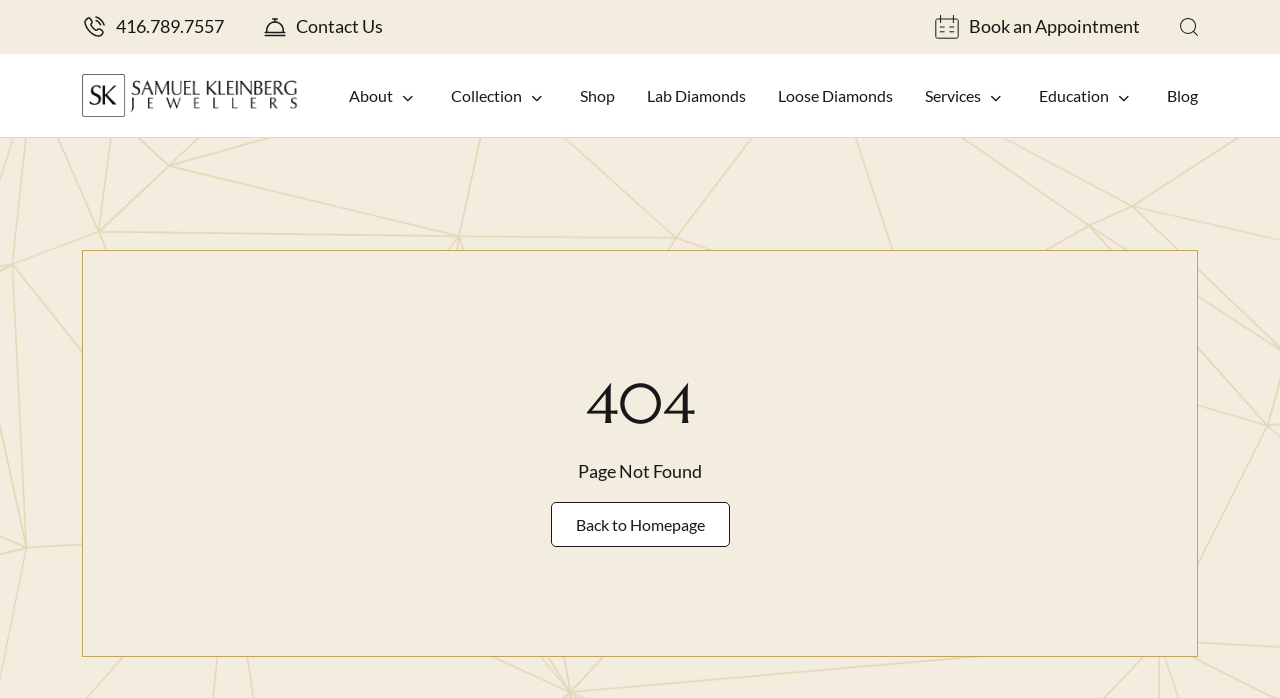Find the bounding box coordinates of the element you need to click on to perform this action: 'Click the 'Search' button'. The coordinates should be represented by four float values between 0 and 1, in the format [left, top, right, bottom].

None